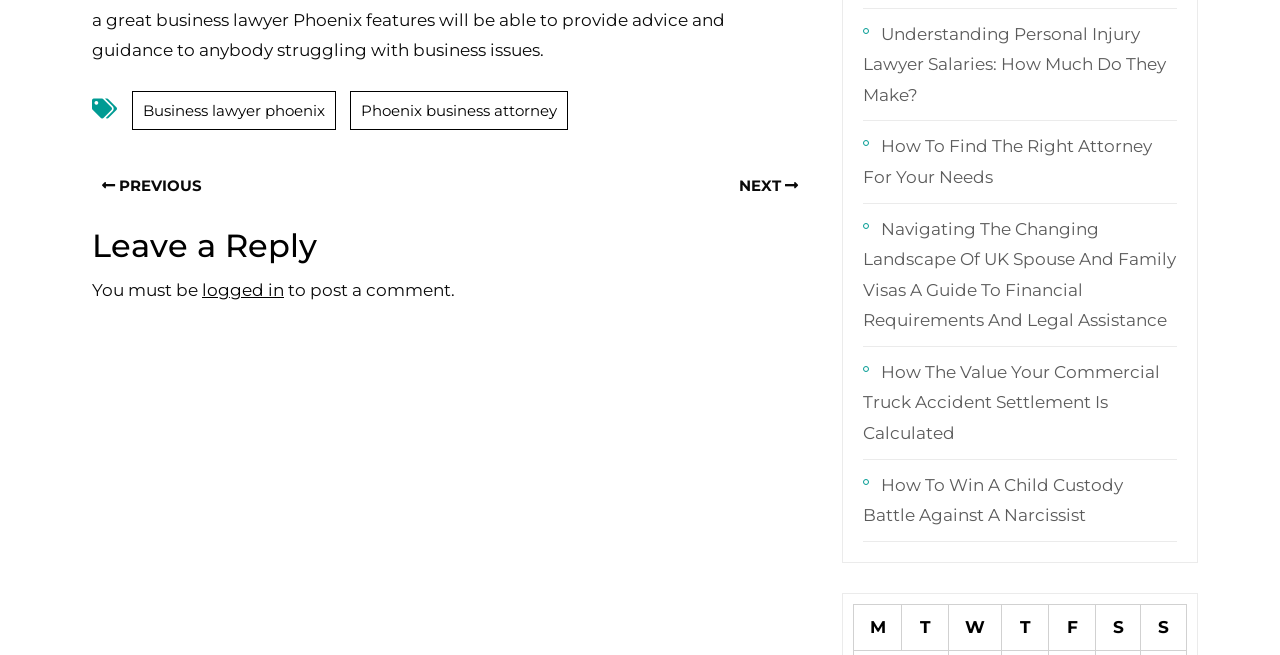Can you find the bounding box coordinates of the area I should click to execute the following instruction: "Click on 'M'"?

[0.667, 0.923, 0.704, 0.994]